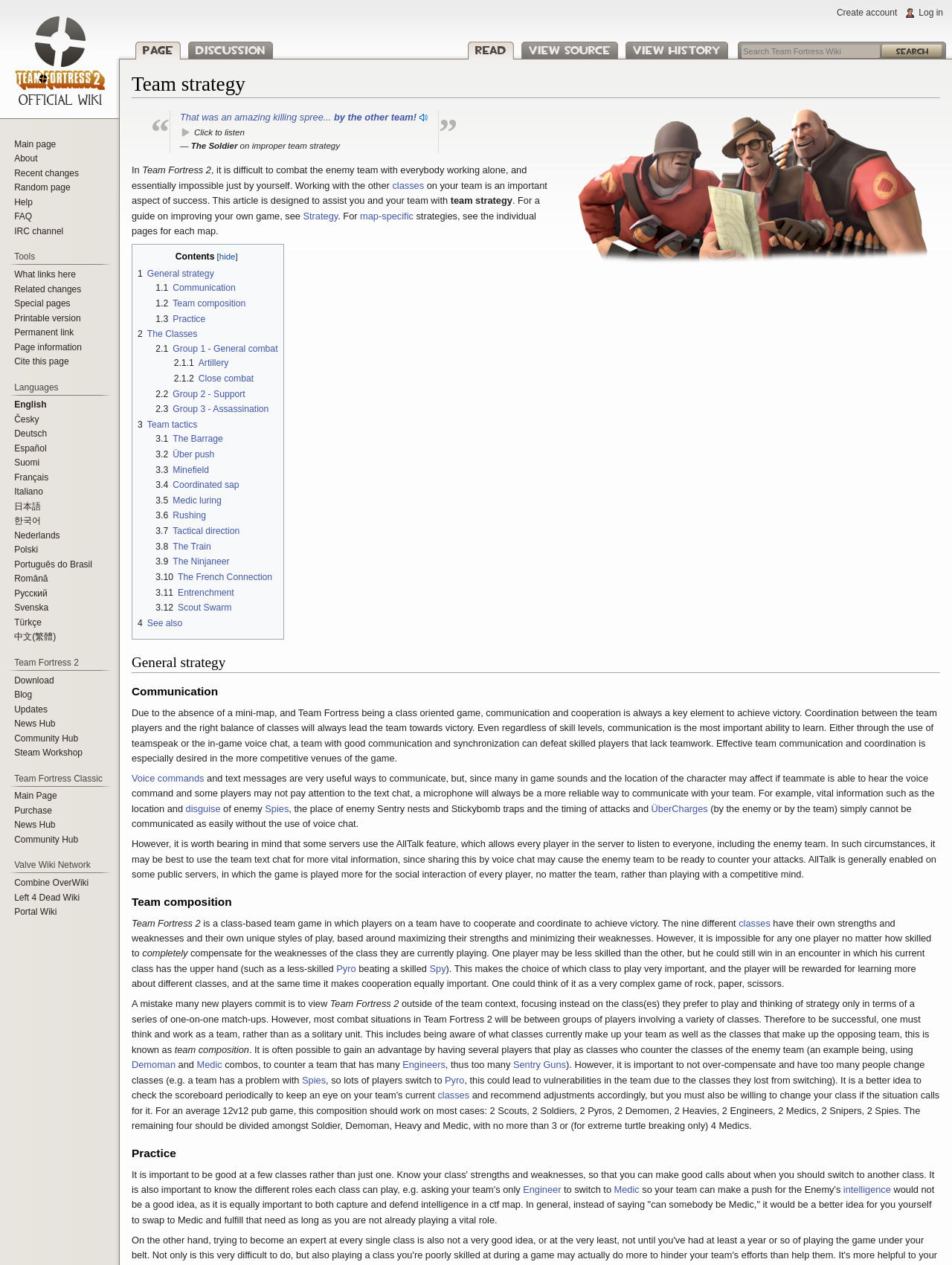Please determine the bounding box coordinates of the element to click in order to execute the following instruction: "Read the 'Team strategy' heading". The coordinates should be four float numbers between 0 and 1, specified as [left, top, right, bottom].

[0.138, 0.056, 0.988, 0.078]